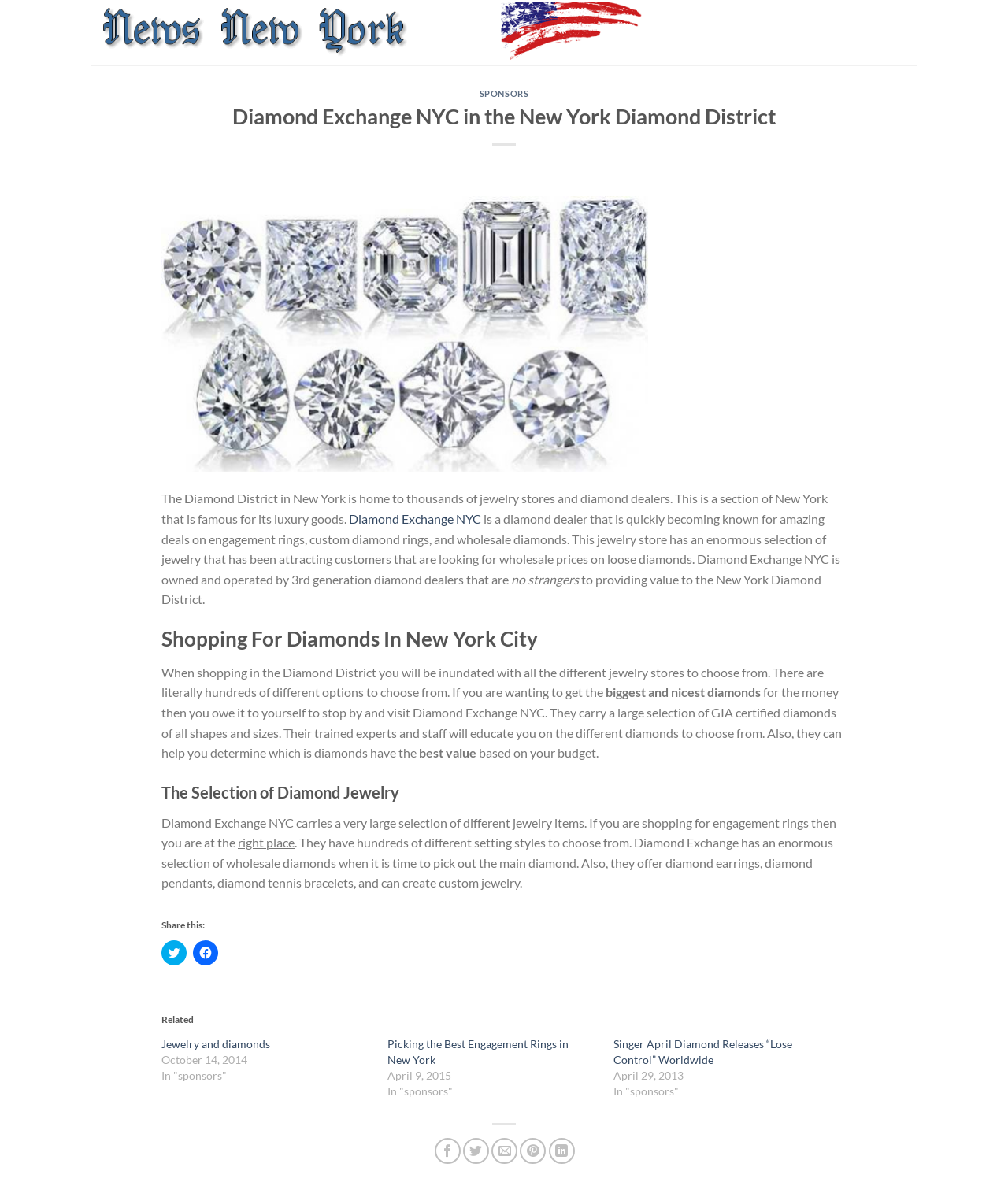What is the name of the jewelry store?
Look at the image and answer the question using a single word or phrase.

Diamond Exchange NYC